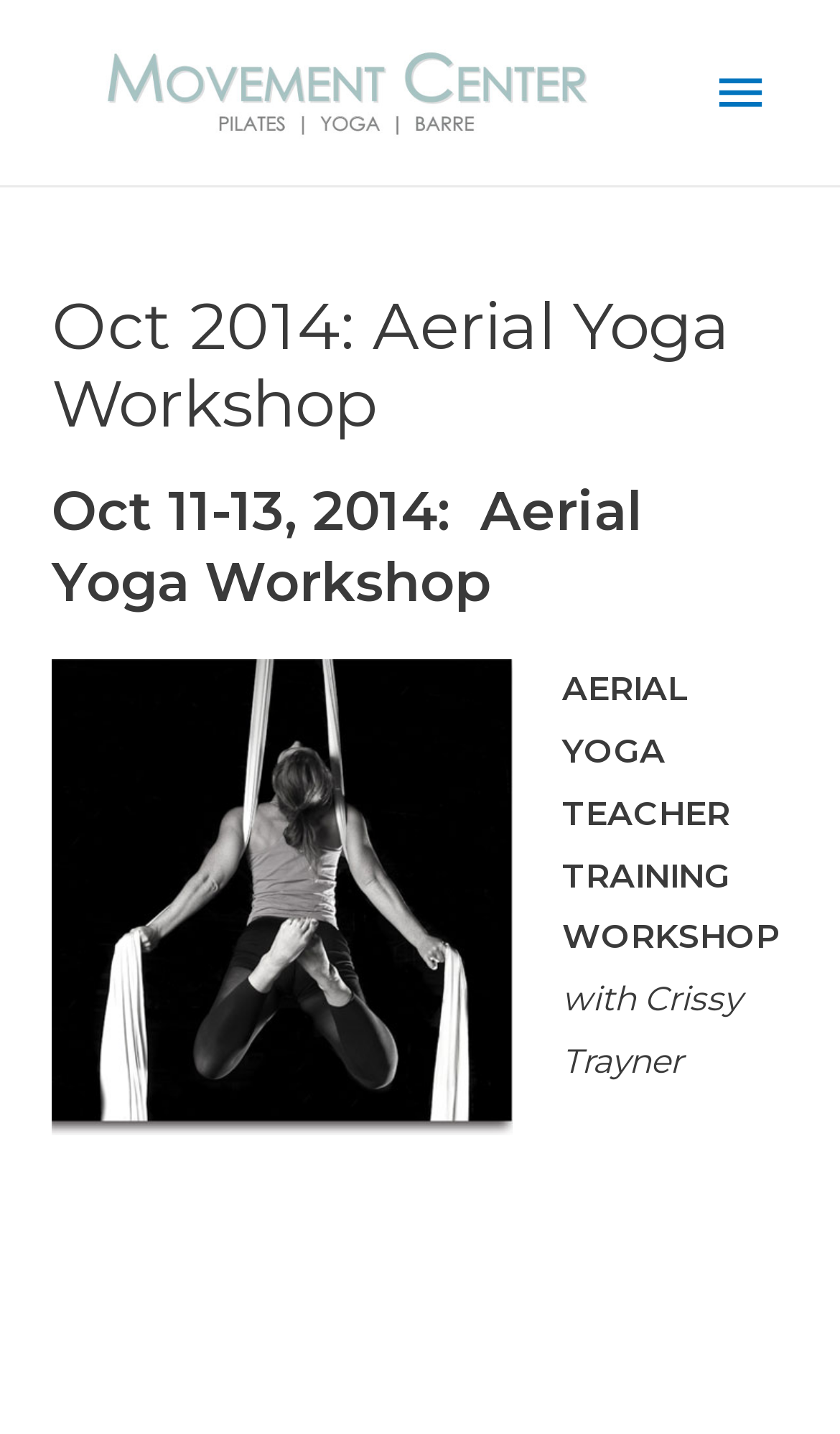Please give a succinct answer using a single word or phrase:
What is the timing for the workshop on Sunday?

10am - 5pm